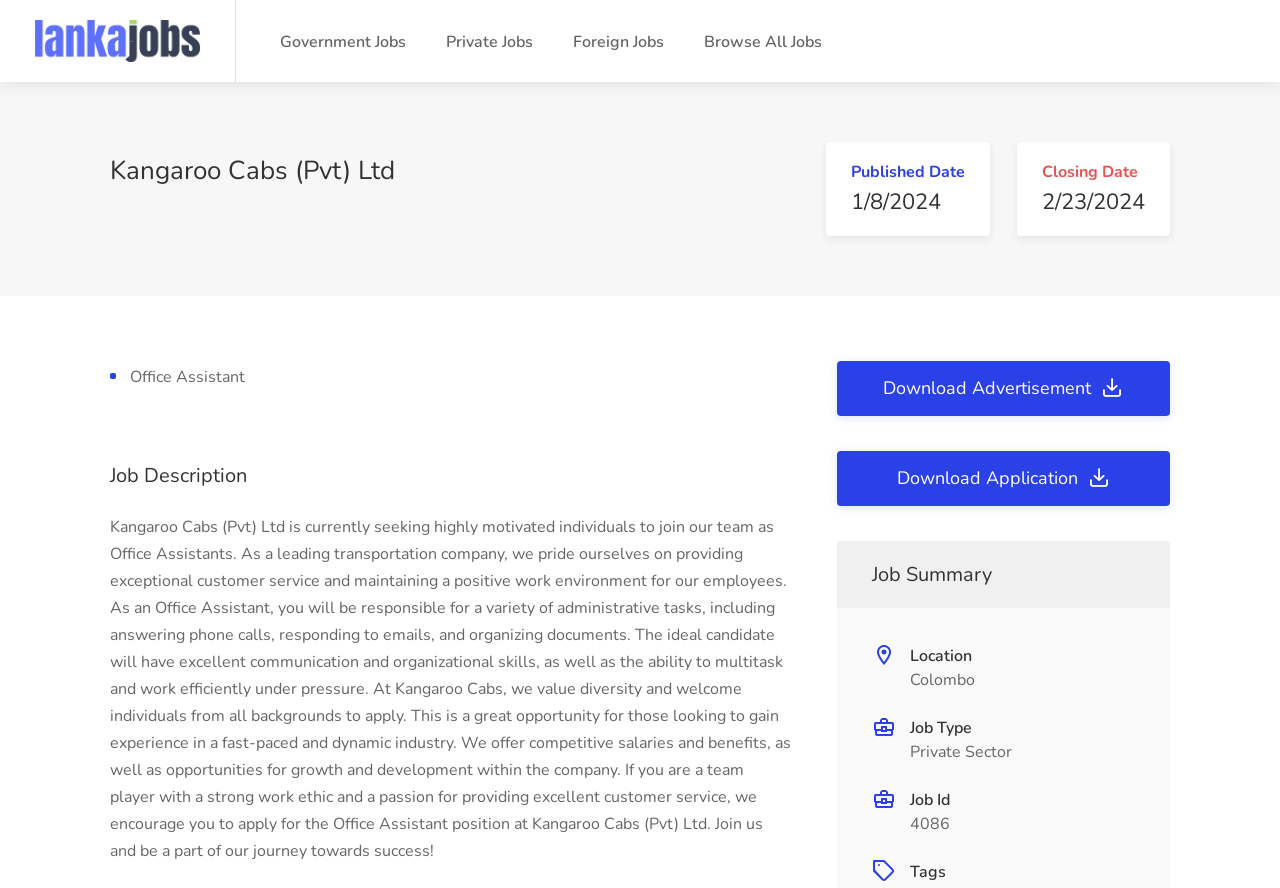What is the location of the job?
Use the information from the image to give a detailed answer to the question.

The location of the job can be found in the section 'Job Summary' where it is listed as 'Location: Colombo'. This information is located at the bottom of the webpage.